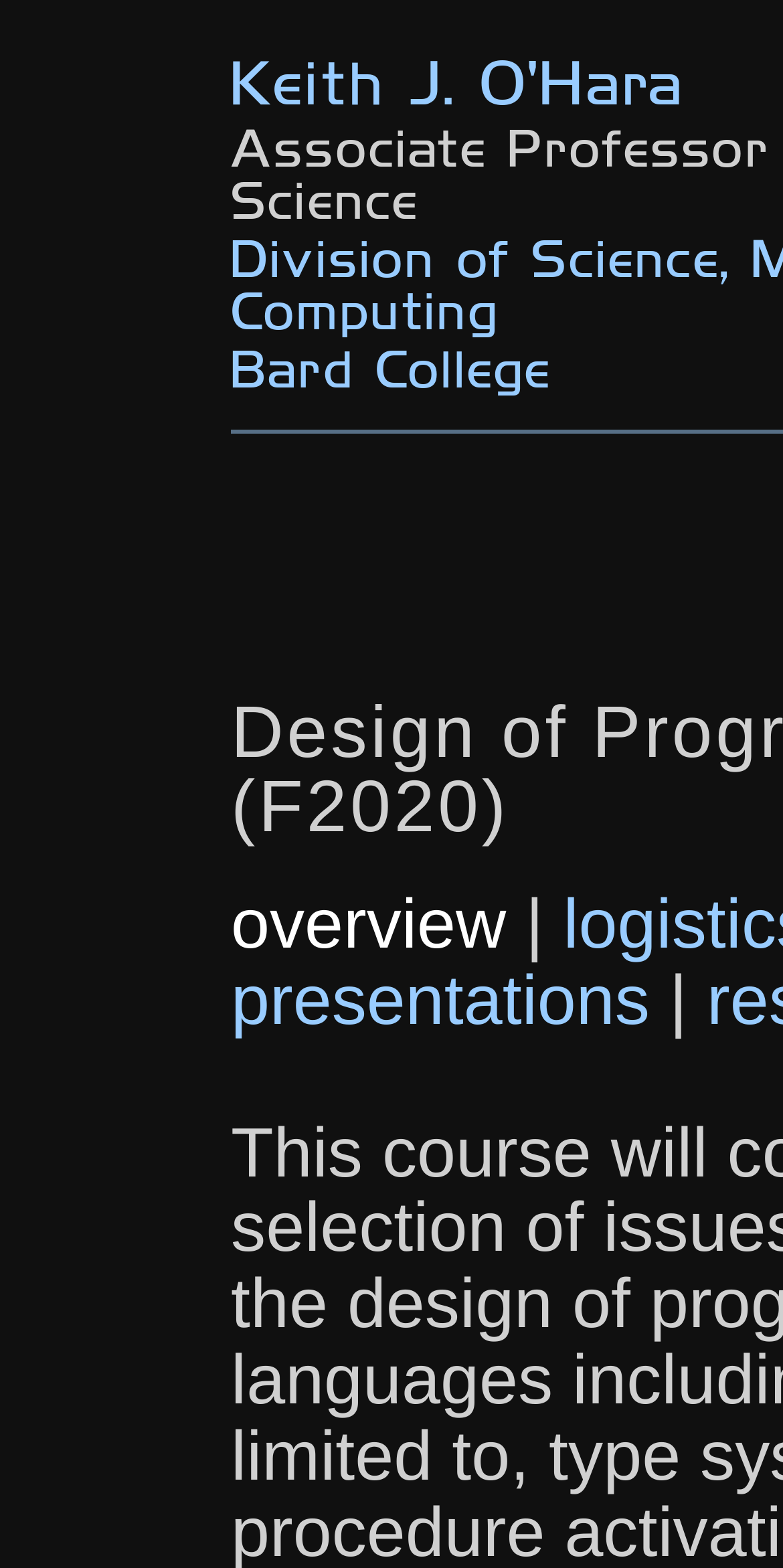Using the provided description overview, find the bounding box coordinates for the UI element. Provide the coordinates in (top-left x, top-left y, bottom-right x, bottom-right y) format, ensuring all values are between 0 and 1.

[0.295, 0.663, 0.646, 0.69]